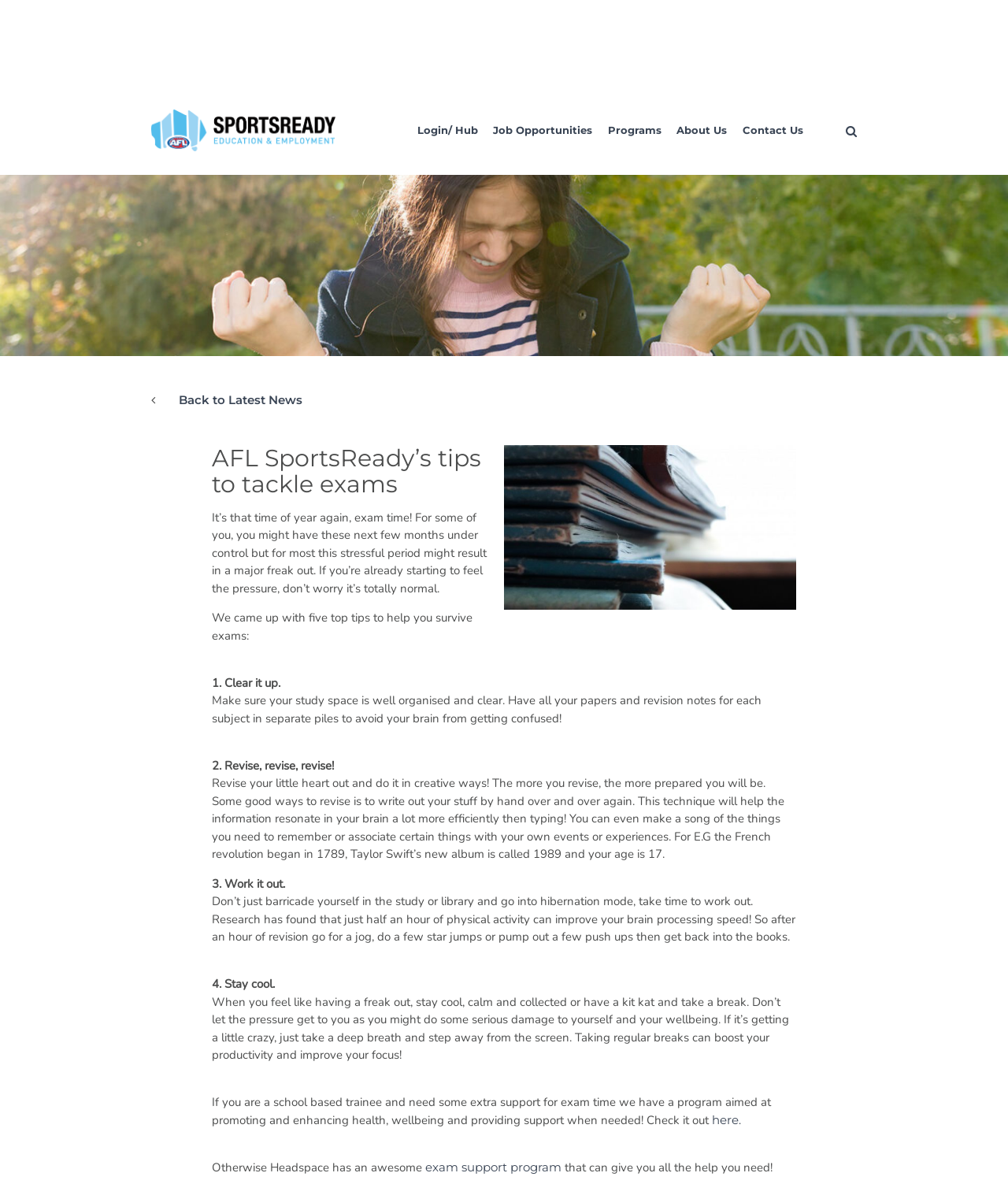What is the name of the organization?
Using the image provided, answer with just one word or phrase.

AFL SportsReady